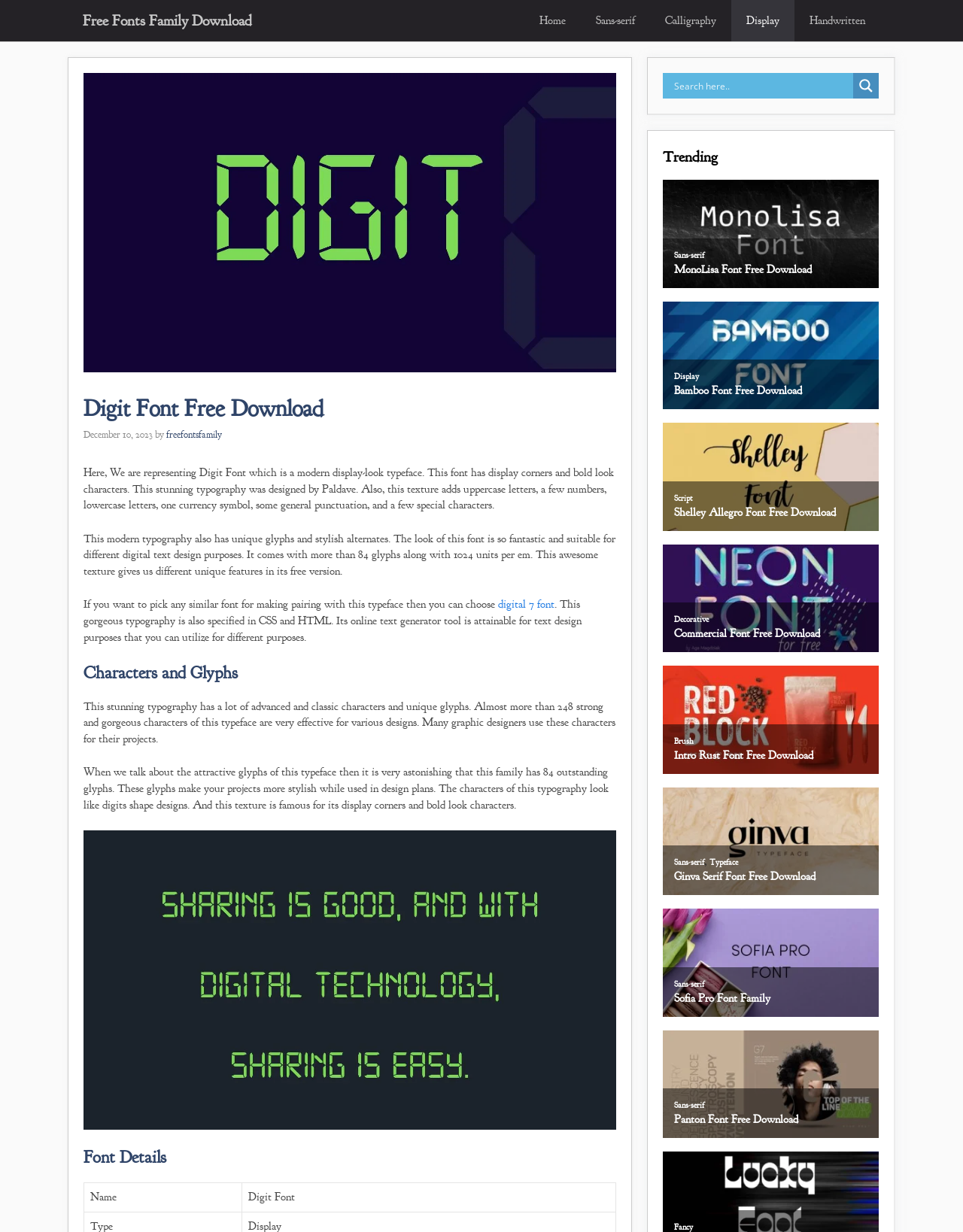Determine the bounding box coordinates for the clickable element required to fulfill the instruction: "Click on the 'Digit Font Free Download' heading". Provide the coordinates as four float numbers between 0 and 1, i.e., [left, top, right, bottom].

[0.087, 0.321, 0.64, 0.343]